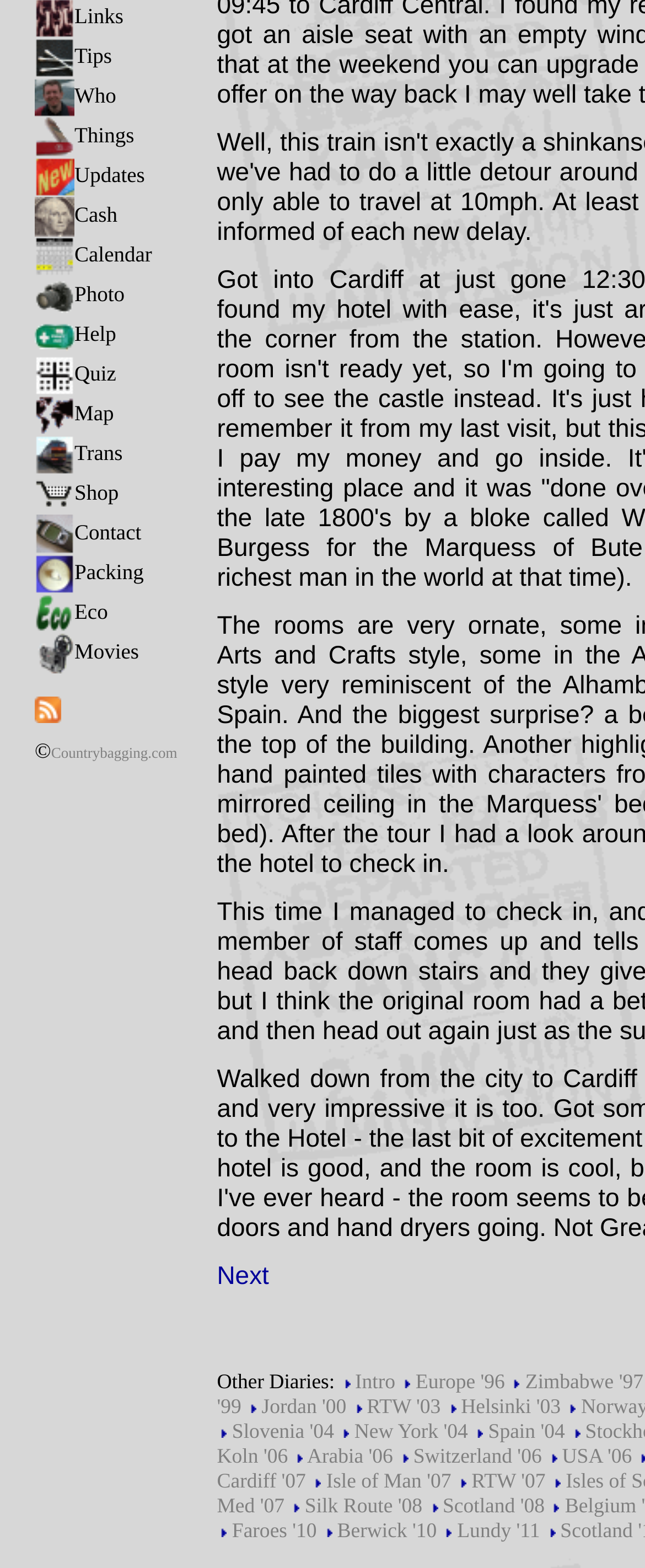Predict the bounding box for the UI component with the following description: "Eco".

[0.054, 0.382, 0.167, 0.398]